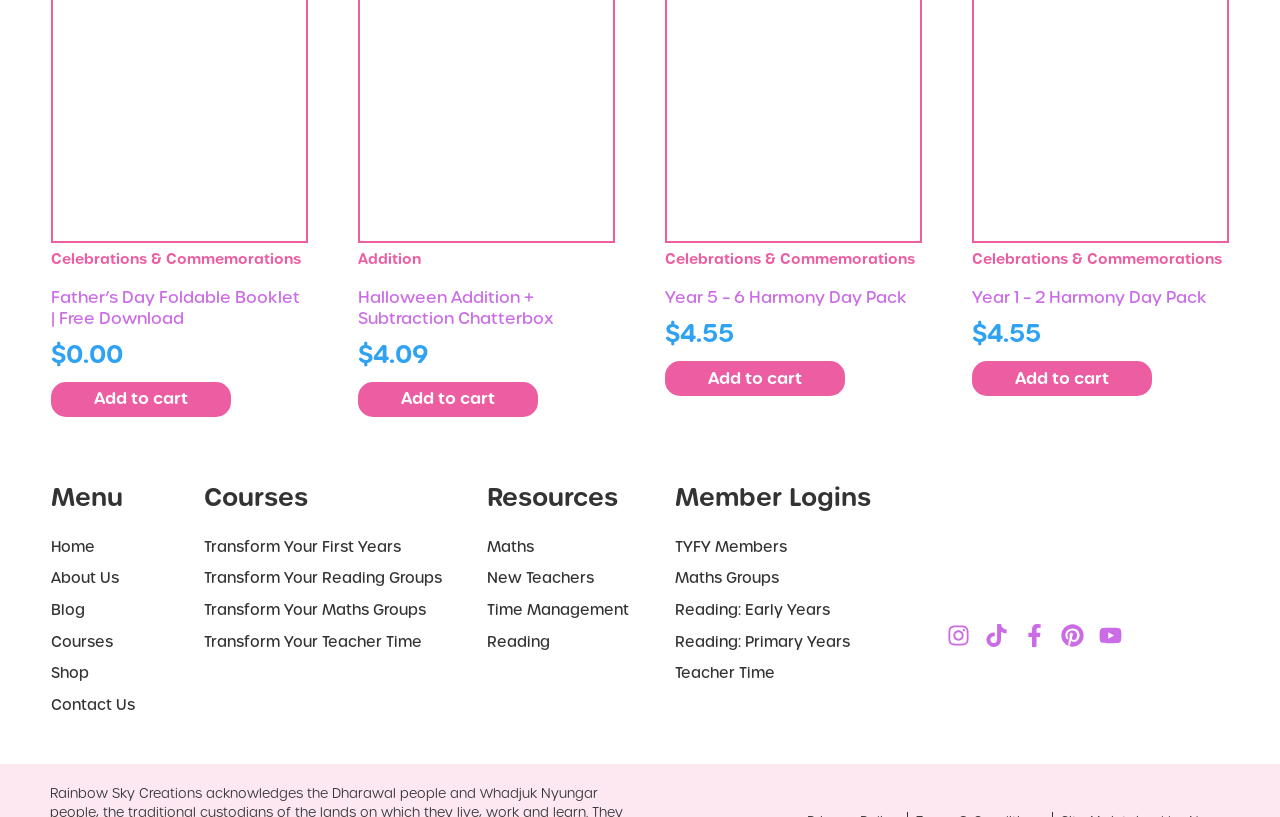How many product categories are present?
Using the visual information, reply with a single word or short phrase.

3